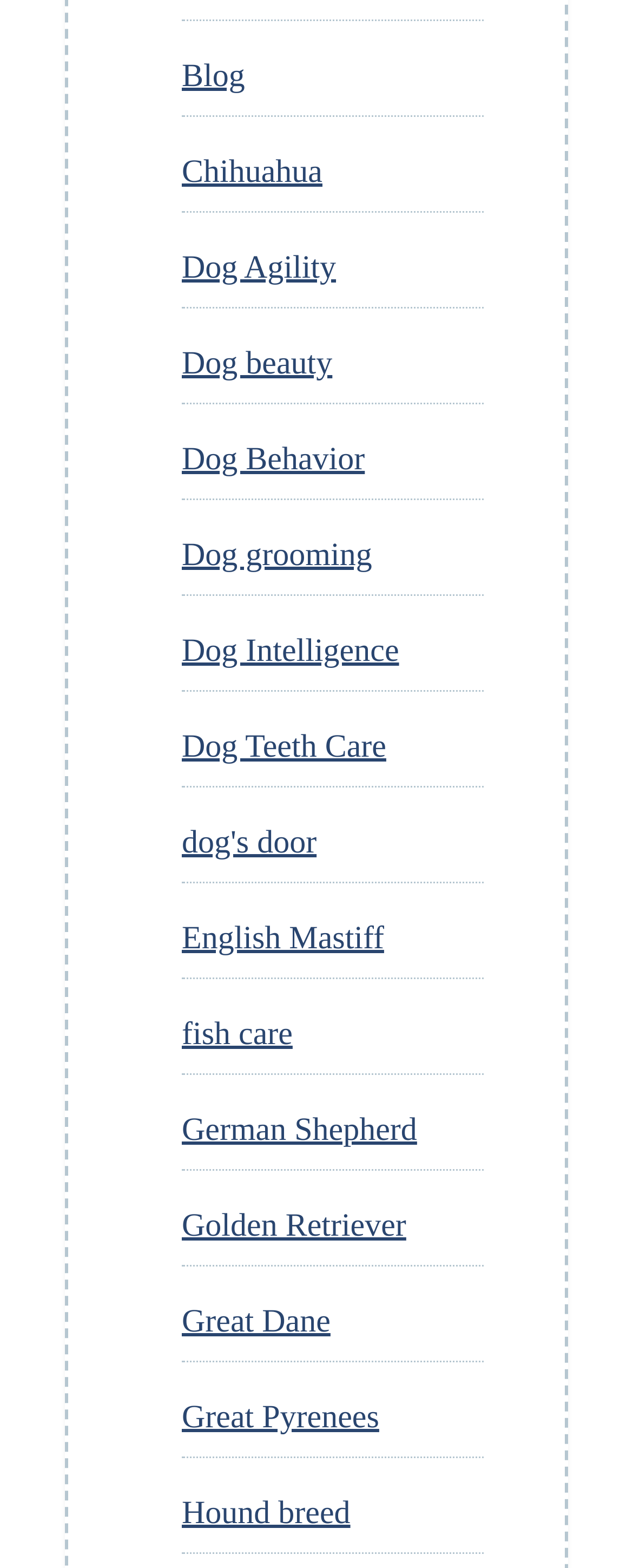Answer the question in a single word or phrase:
What is the last link on the webpage?

Hound breed